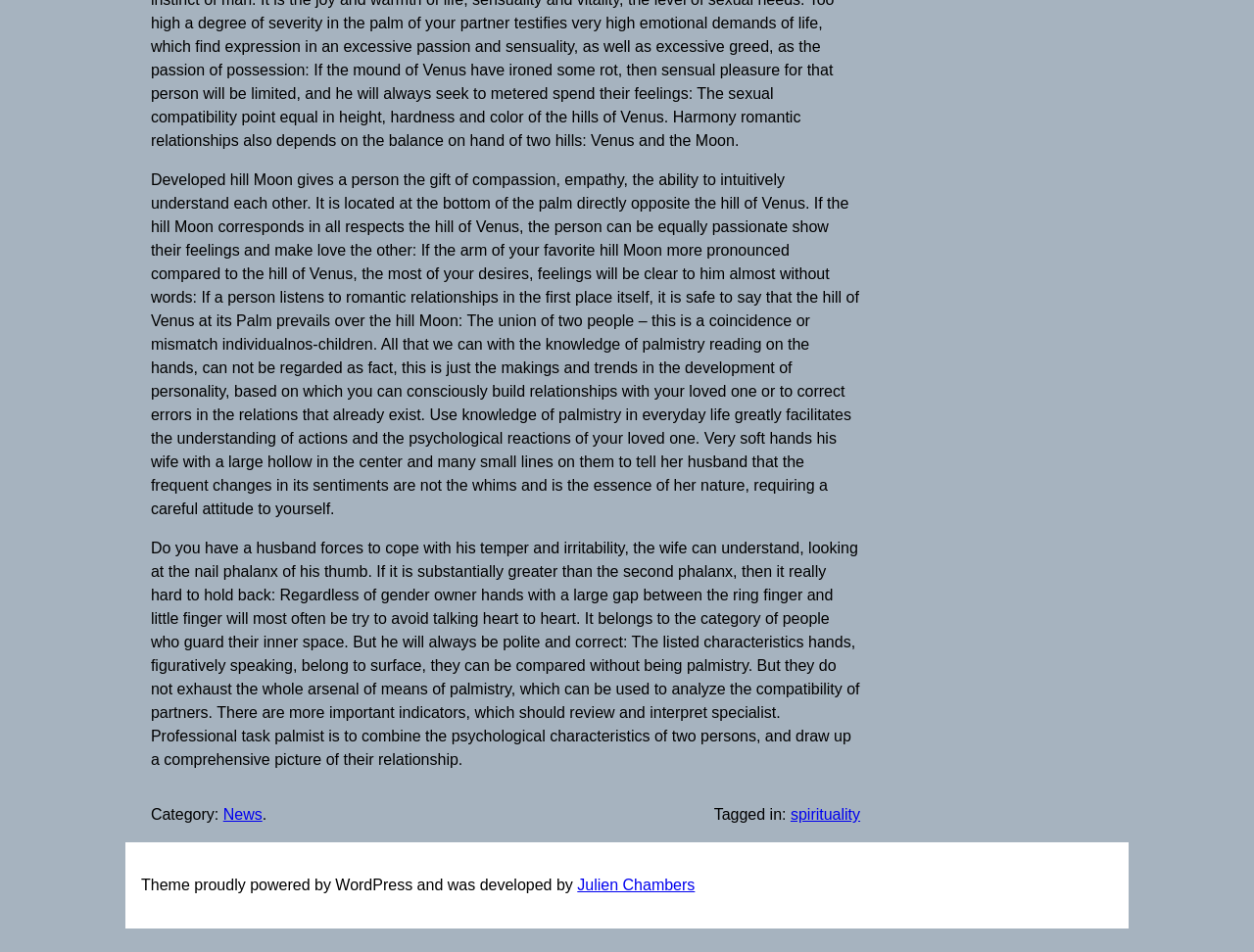Locate the bounding box of the user interface element based on this description: "Julien Chambers".

[0.46, 0.921, 0.554, 0.938]